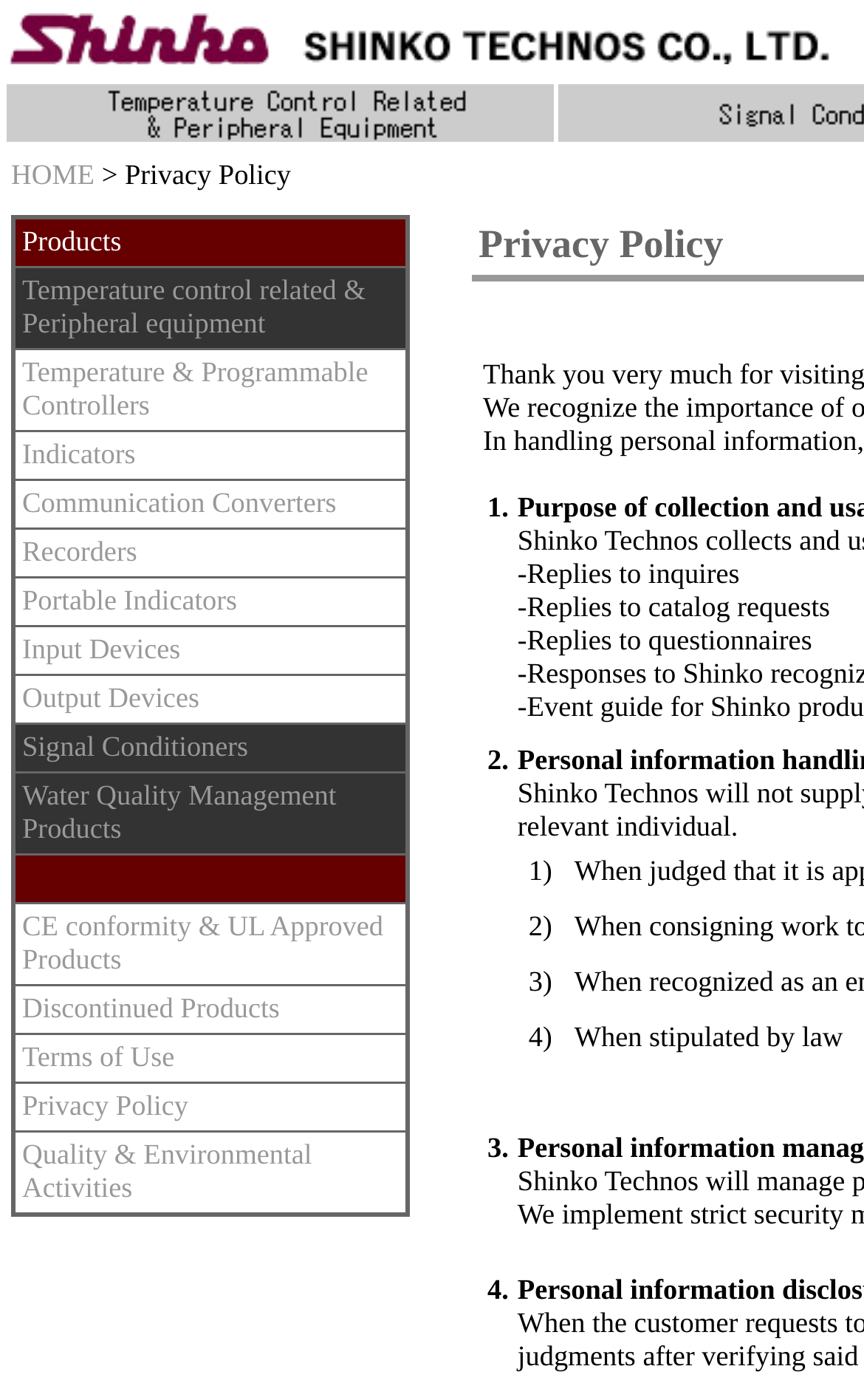Given the element description: "Signal Conditioners", predict the bounding box coordinates of the UI element it refers to, using four float numbers between 0 and 1, i.e., [left, top, right, bottom].

[0.026, 0.522, 0.287, 0.545]